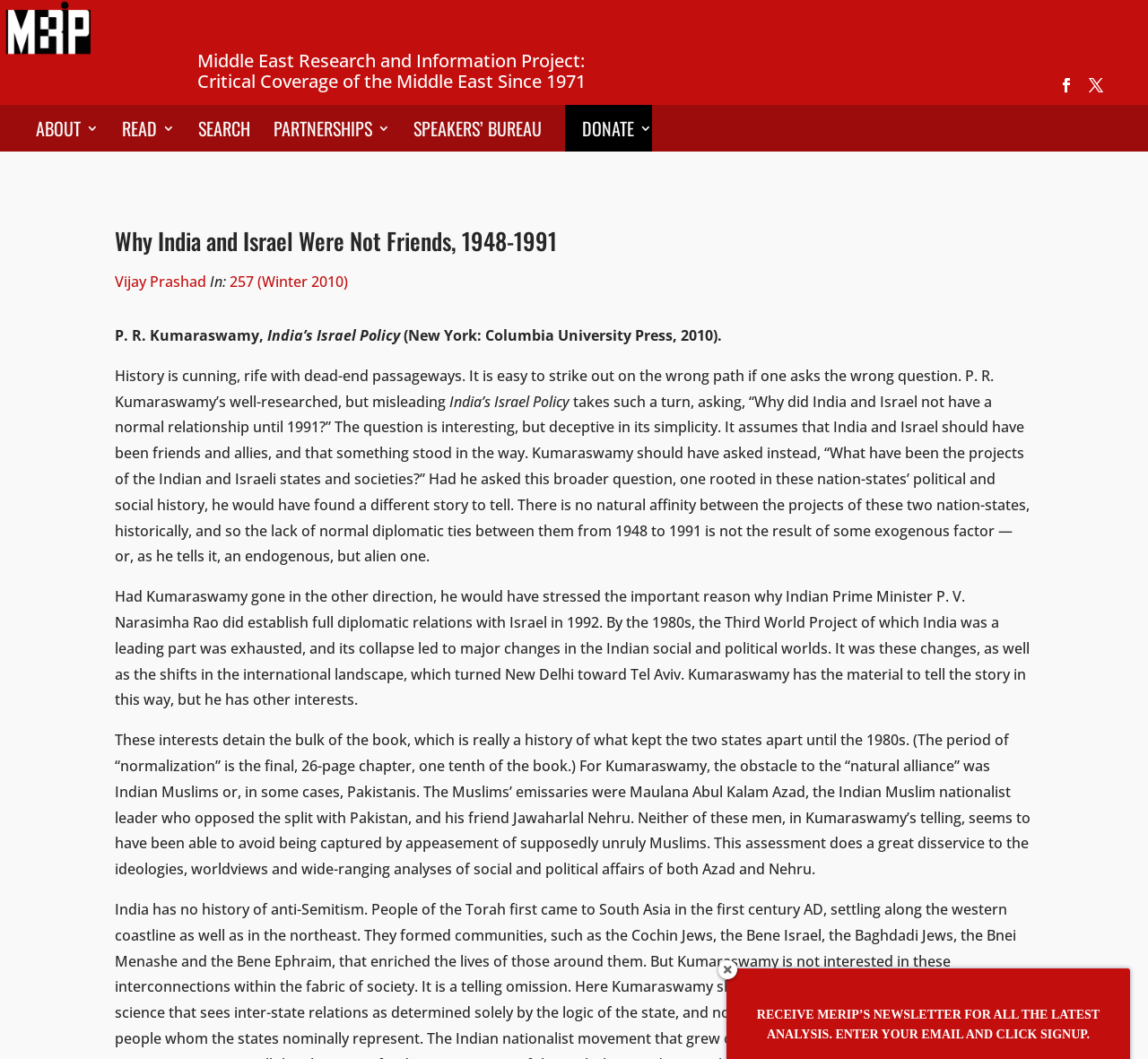Determine the bounding box coordinates of the element's region needed to click to follow the instruction: "Search for something". Provide these coordinates as four float numbers between 0 and 1, formatted as [left, top, right, bottom].

[0.173, 0.138, 0.218, 0.166]